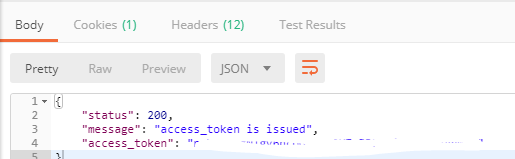Explain in detail what you see in the image.

The image depicts a section of a user interface related to API testing, likely from Postman. It displays a JSON response indicating the successful issuance of an access token. The response consists of three key components: 

1. **Status**: A numeric value representing the status of the request, which is 200, indicating success.
2. **Message**: A textual message stating "access_token is issued," confirming that the request was processed correctly.
3. **Access Token**: The JSON key for the actual token, which seems to be truncated in the image.

This interface includes tabs for navigating between different views, such as "Pretty," "Raw," and "JSON," enhancing the user experience by allowing developers to examine the data in various formats. The presence of additional tabs for "Cookies," "Headers," and "Test Results" suggests a comprehensive tool designed for thorough API testing and development.